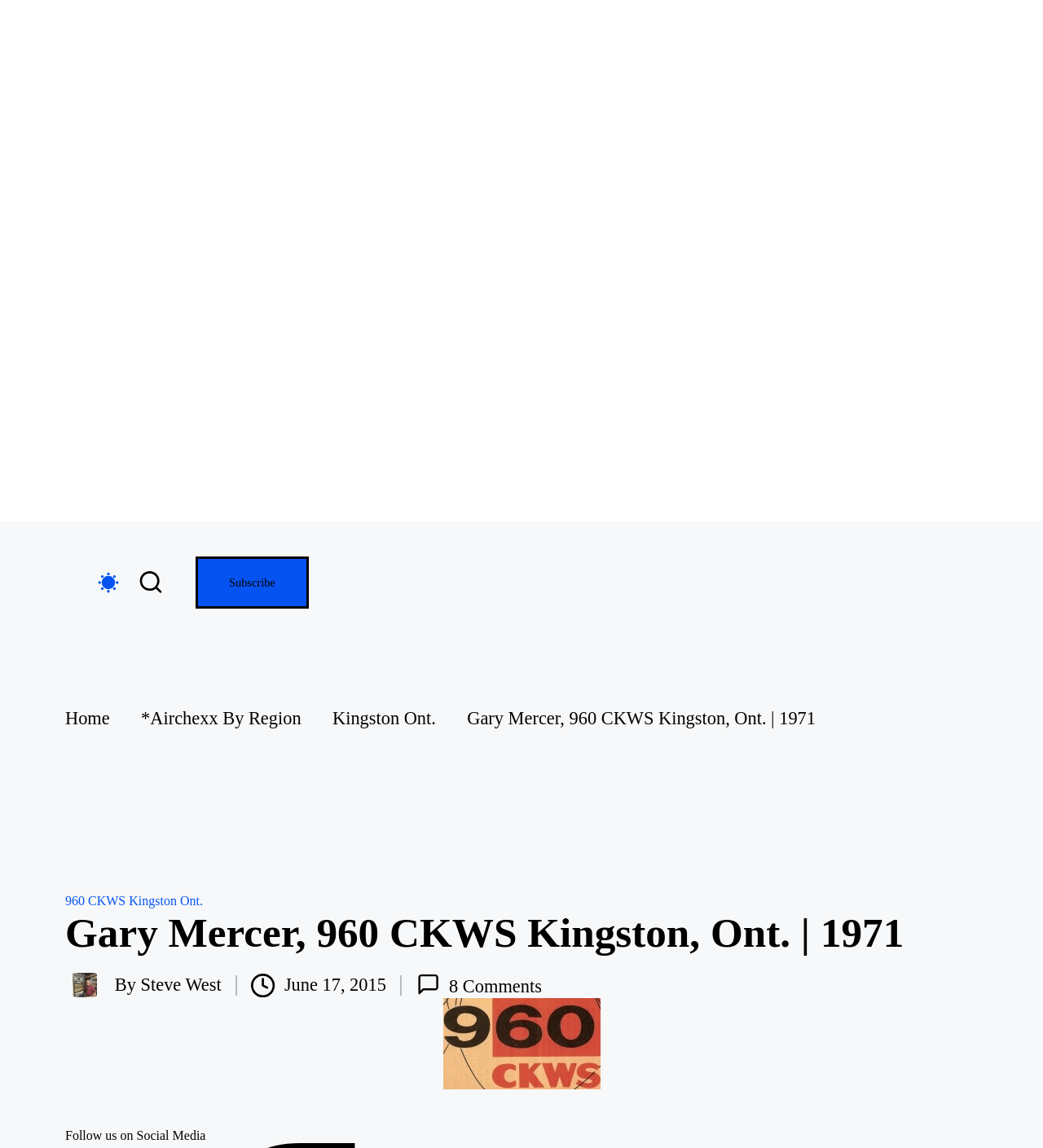Identify the bounding box coordinates for the UI element described by the following text: "aria-label="Search"". Provide the coordinates as four float numbers between 0 and 1, in the format [left, top, right, bottom].

[0.132, 0.496, 0.157, 0.519]